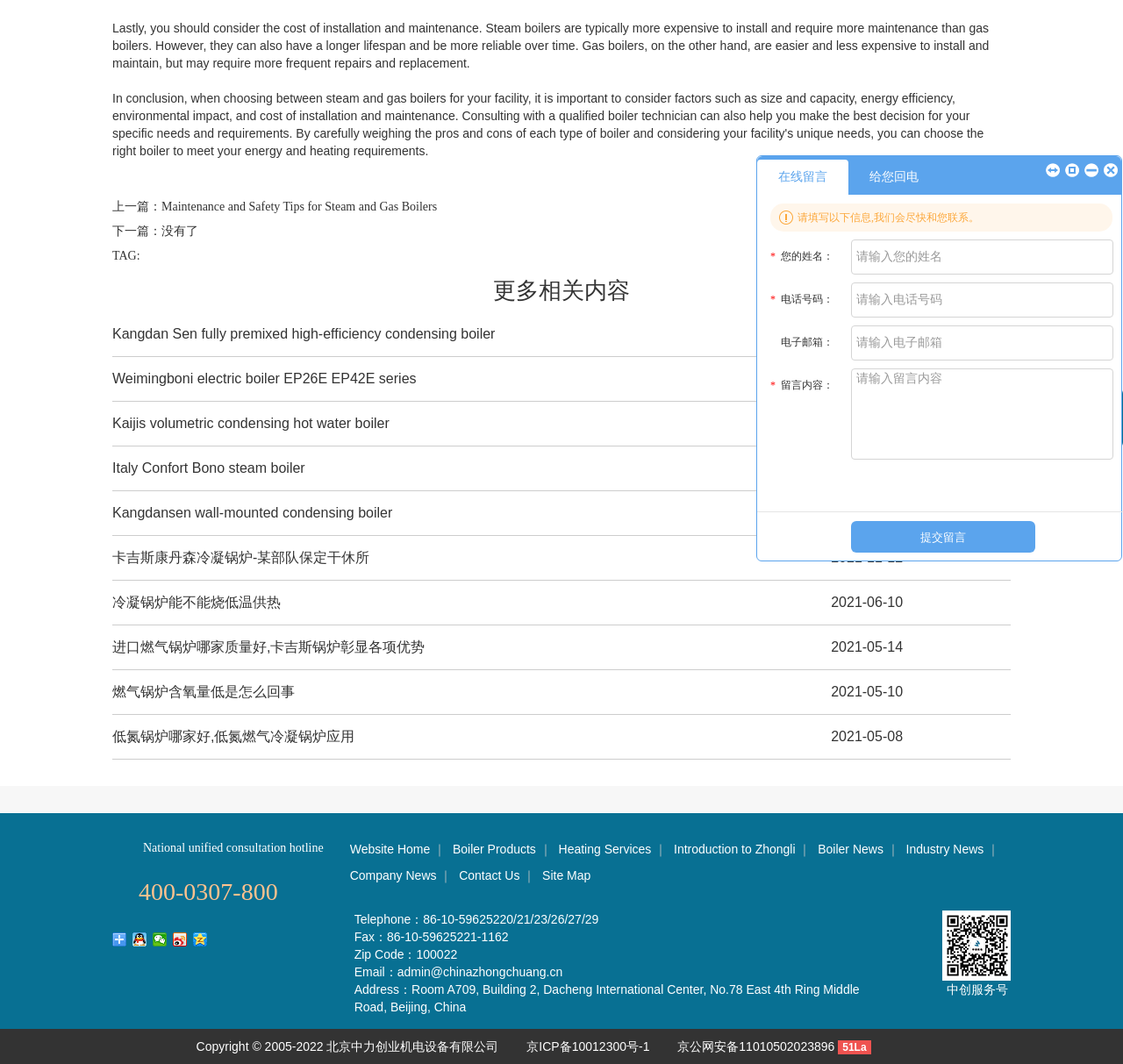Determine the bounding box for the UI element described here: "低氮锅炉哪家好,低氮燃气冷凝锅炉应用".

[0.1, 0.685, 0.316, 0.699]